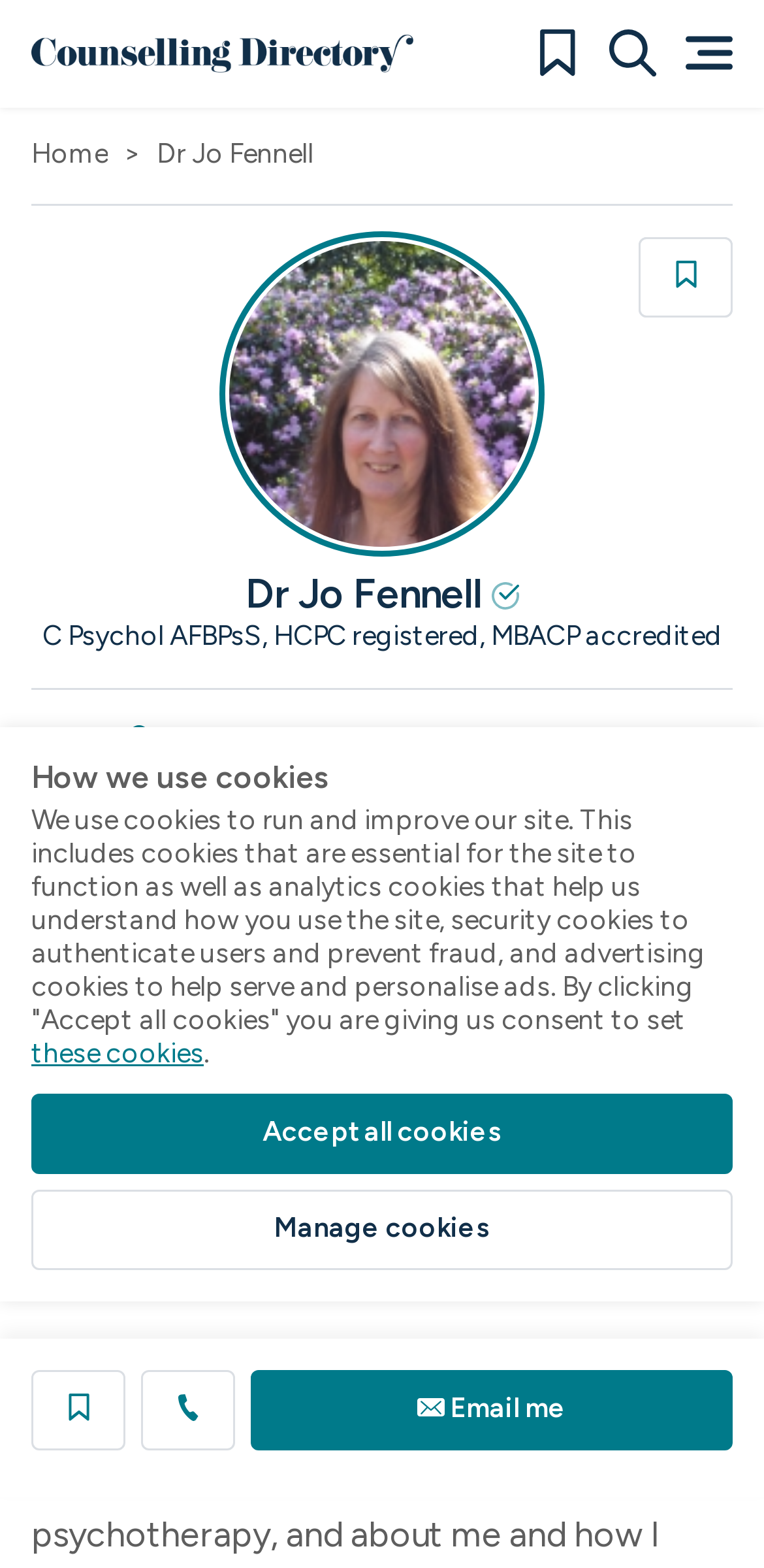Extract the primary header of the webpage and generate its text.

Dr Jo Fennell